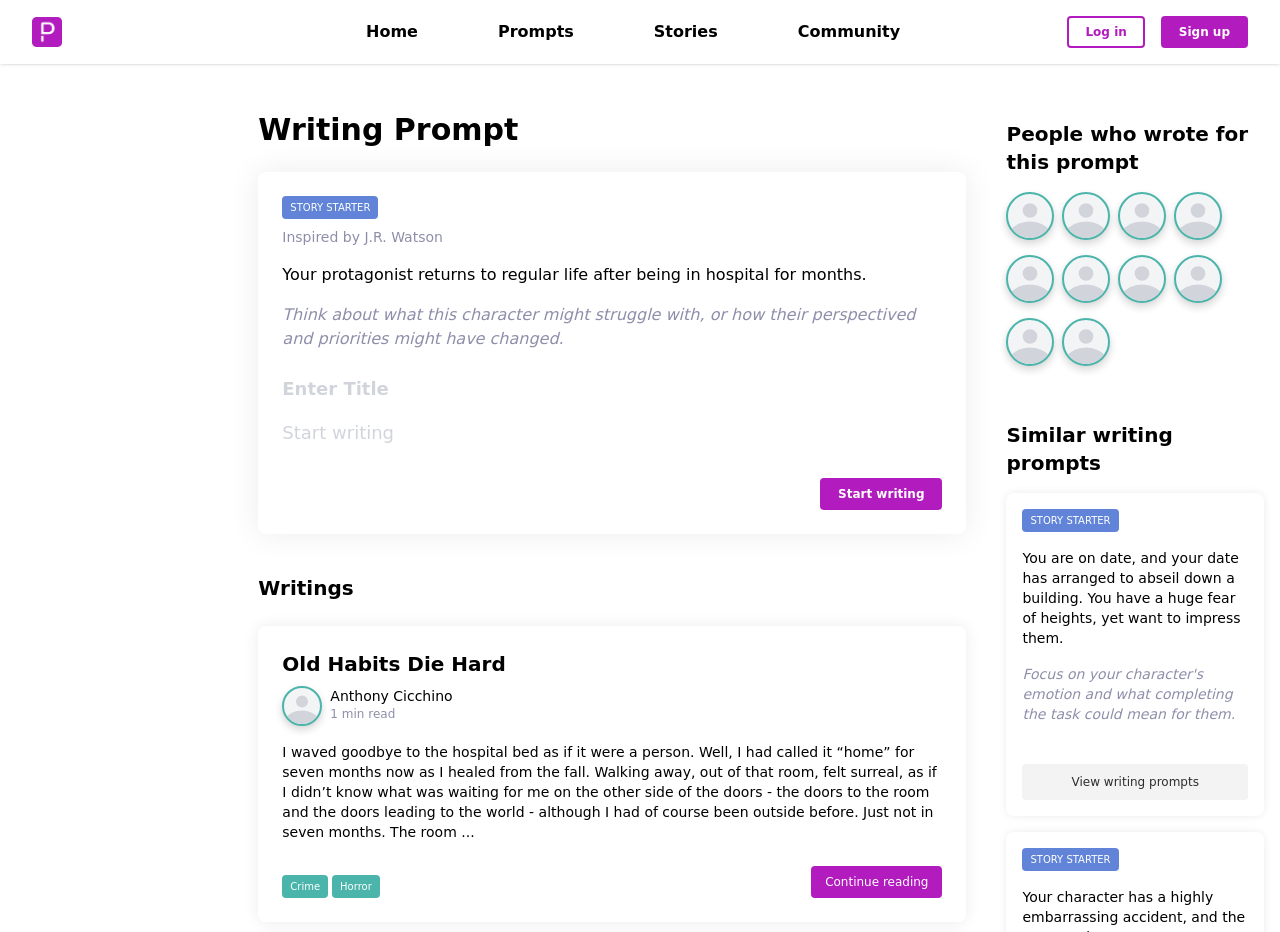Using the elements shown in the image, answer the question comprehensively: How many similar writing prompts are shown on the page?

I counted the number of similar writing prompts shown on the page, which are located below the 'Similar writing prompts' heading. There are 2 similar prompts shown, each with a title and a brief description.